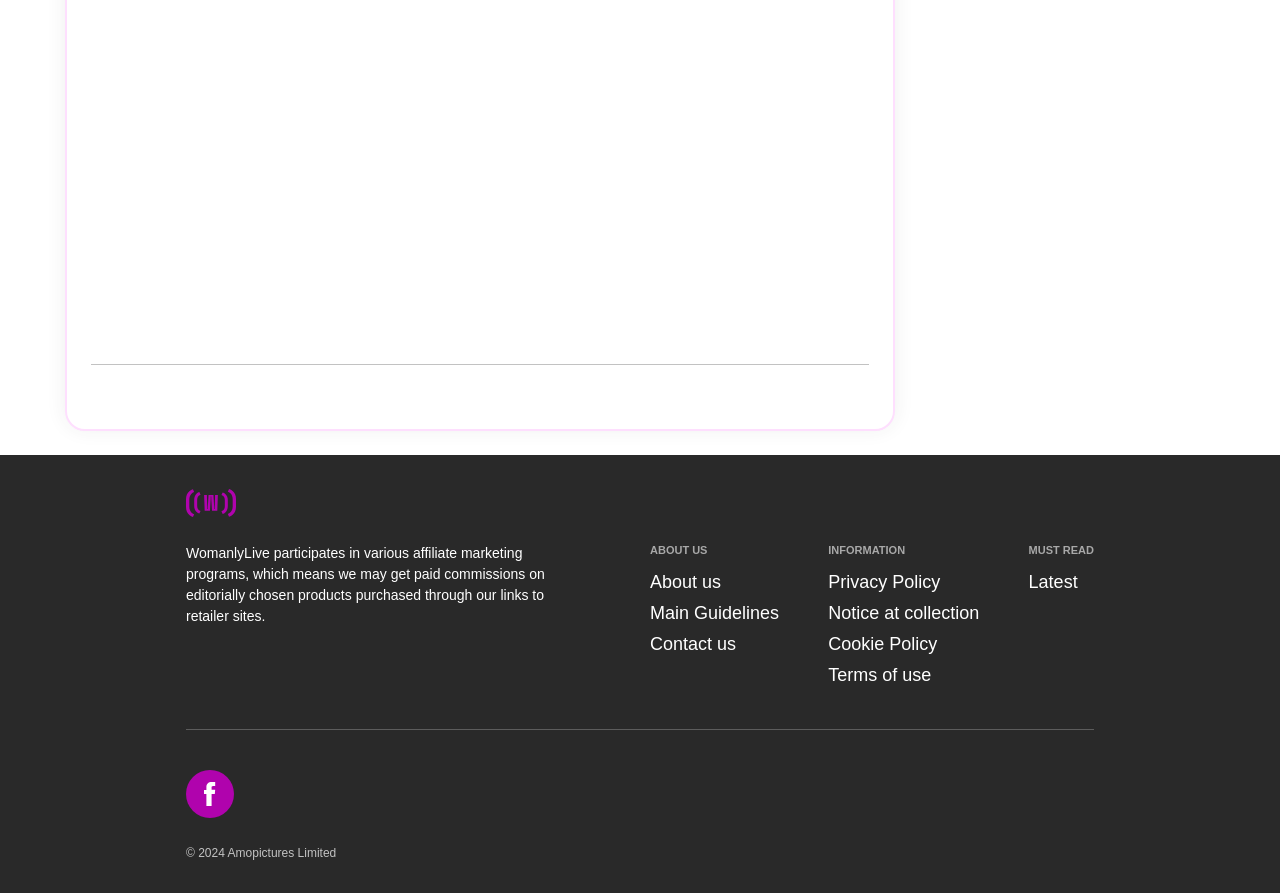How many social media links are on the webpage? Please answer the question using a single word or phrase based on the image.

1